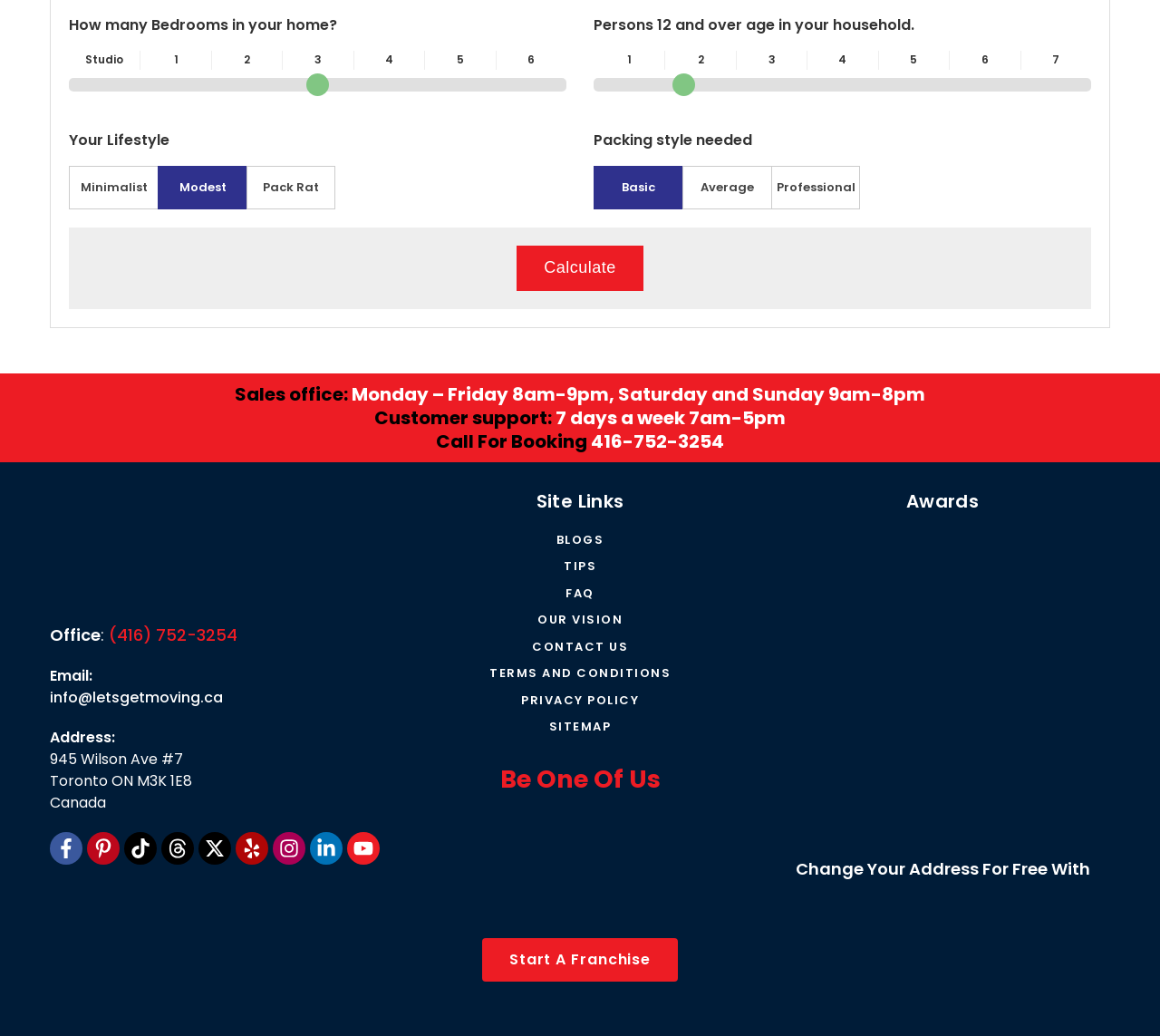Specify the bounding box coordinates of the area to click in order to execute this command: 'Choose a packing style'. The coordinates should consist of four float numbers ranging from 0 to 1, and should be formatted as [left, top, right, bottom].

[0.512, 0.16, 0.941, 0.202]